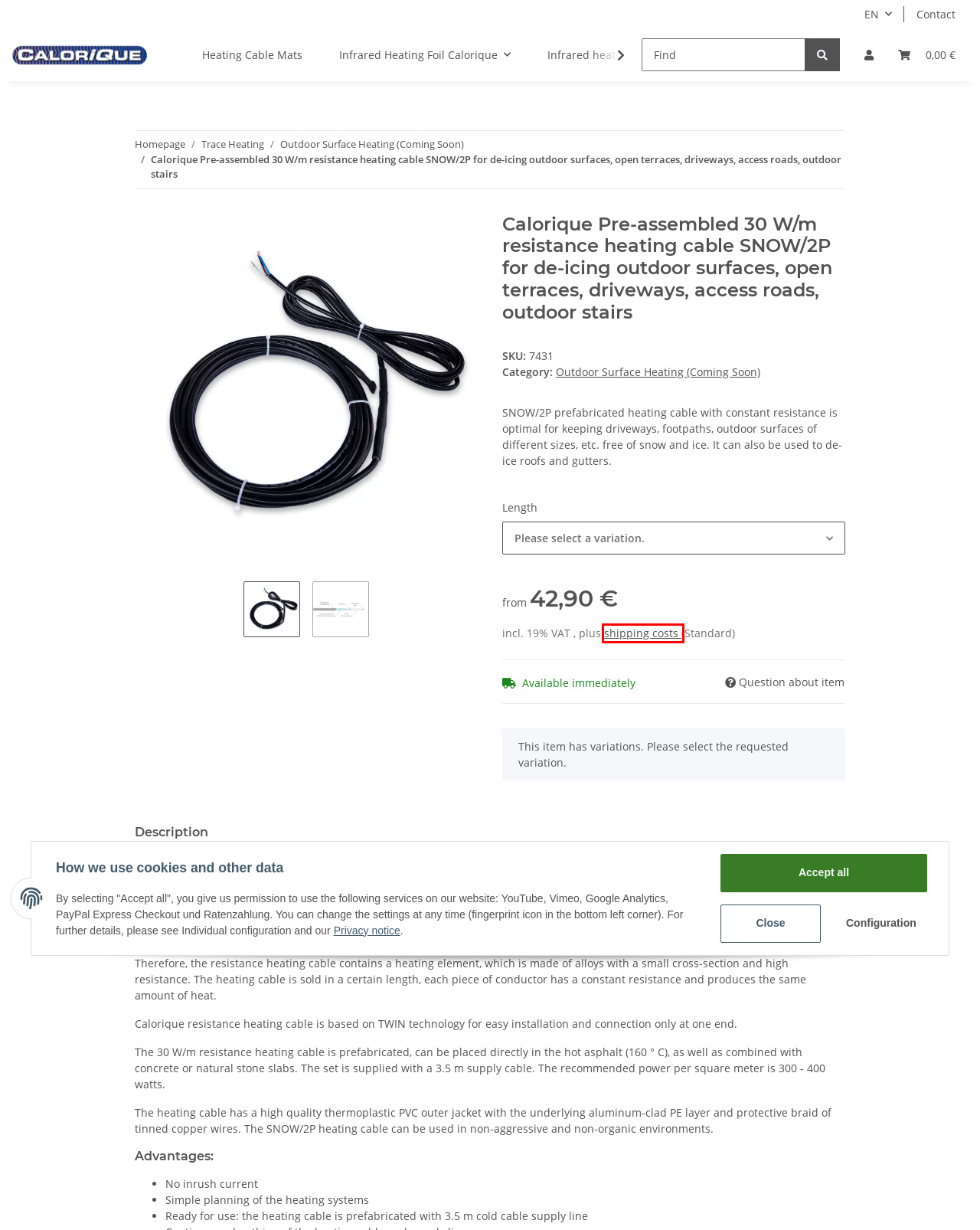Look at the screenshot of a webpage where a red bounding box surrounds a UI element. Your task is to select the best-matching webpage description for the new webpage after you click the element within the bounding box. The available options are:
A. Buy branded underfloor heating from your specialist company
B. Buy pipe trace heating and heating cable from a heating specialist
C. Buy branded heating foils from your specialist company
D. Contact-Form
E. Shipment
F. Calorique heaters - heating foil | infrared heating
G. Buy branded infrared heaters from your specialist company
H. Buy branded thermostats from a heating contractor

E